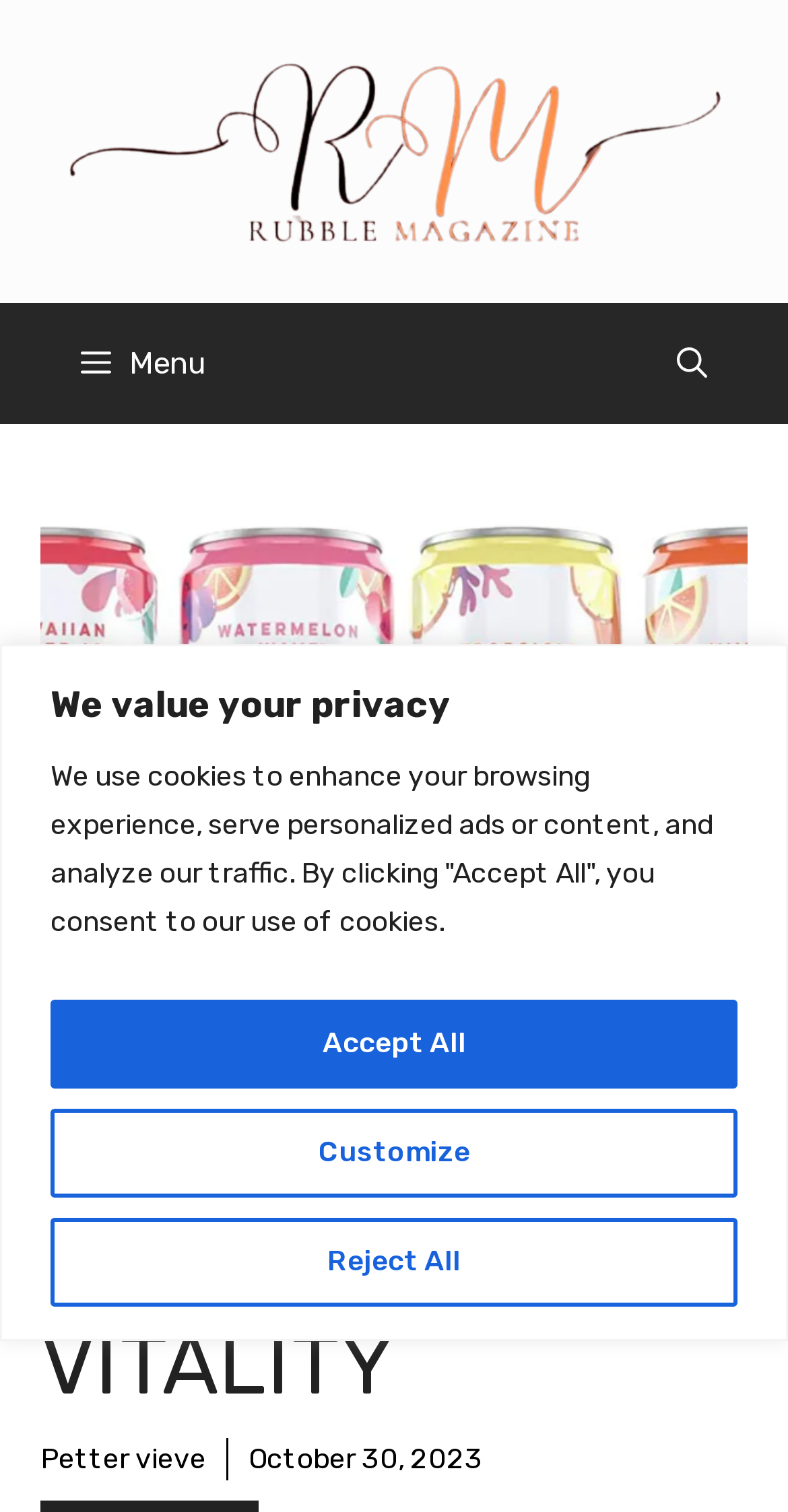Refer to the element description Reject All and identify the corresponding bounding box in the screenshot. Format the coordinates as (top-left x, top-left y, bottom-right x, bottom-right y) with values in the range of 0 to 1.

[0.064, 0.805, 0.936, 0.864]